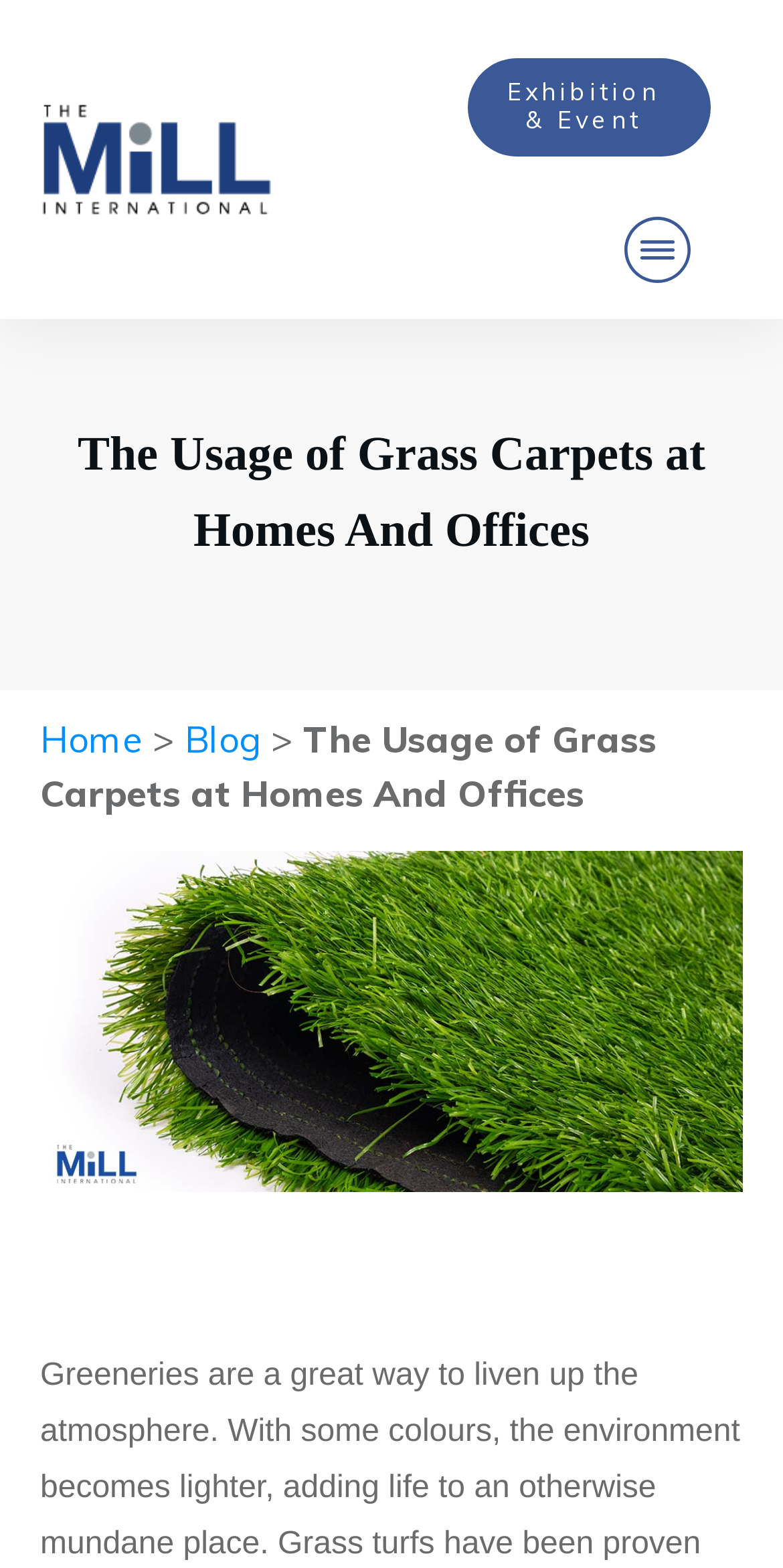What is the main topic of this webpage?
Please craft a detailed and exhaustive response to the question.

Based on the webpage structure and content, it appears that the main topic of this webpage is grass carpets, as indicated by the presence of links and images related to grass carpets.